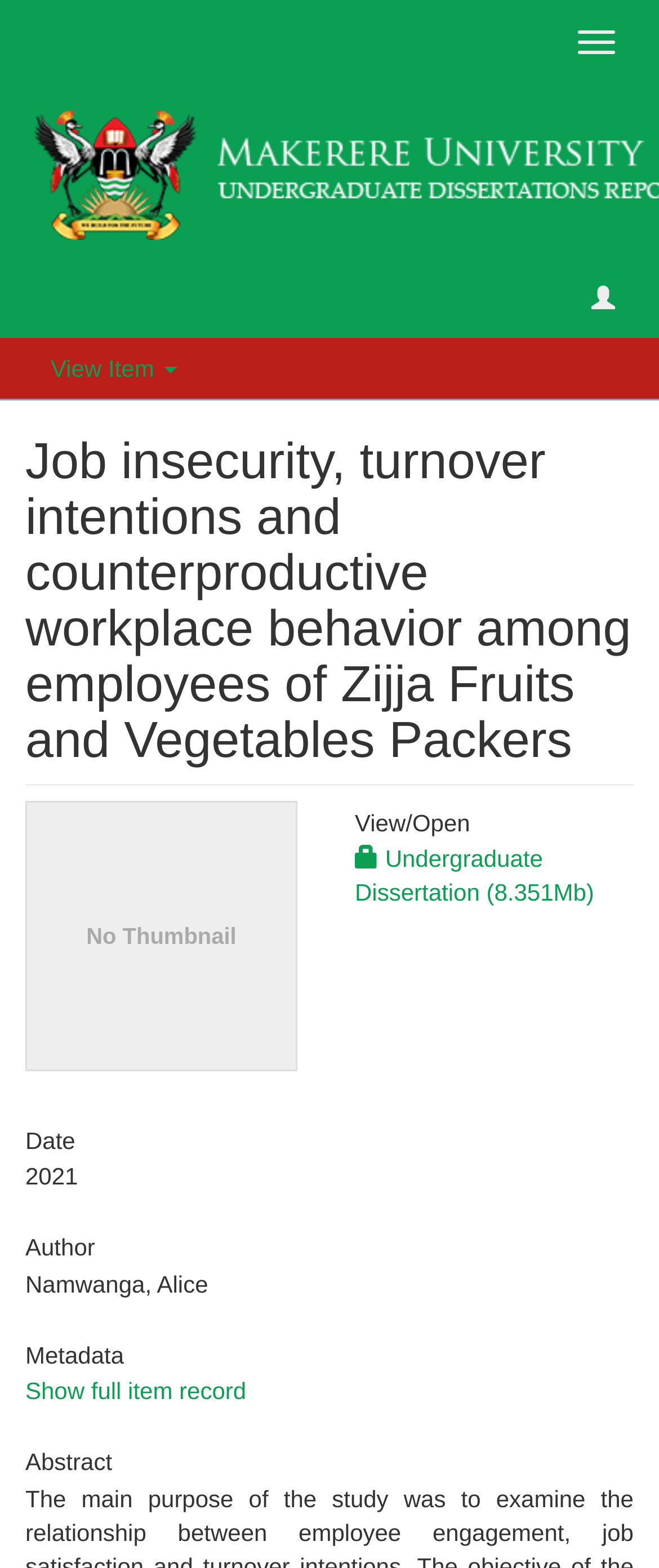What is the name of the author?
Please provide a single word or phrase as your answer based on the image.

Namwanga, Alice